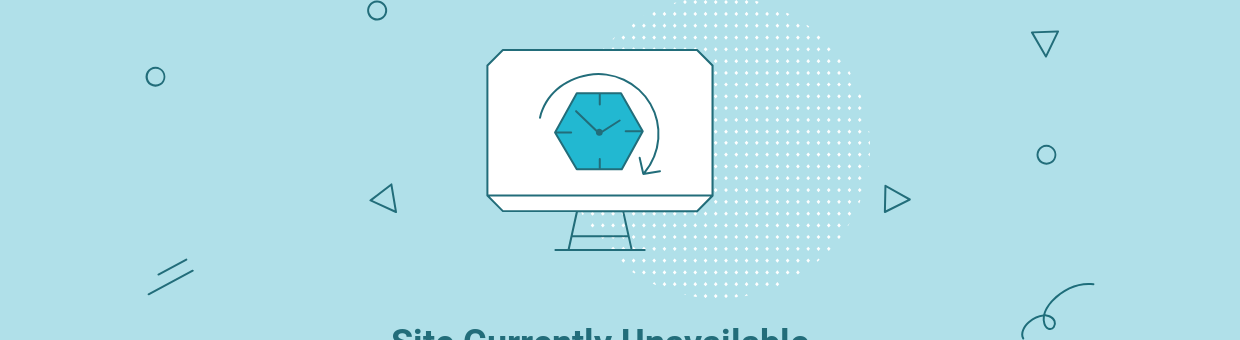What is the message conveyed by the text below the monitor?
Using the information from the image, give a concise answer in one word or a short phrase.

Site is unavailable